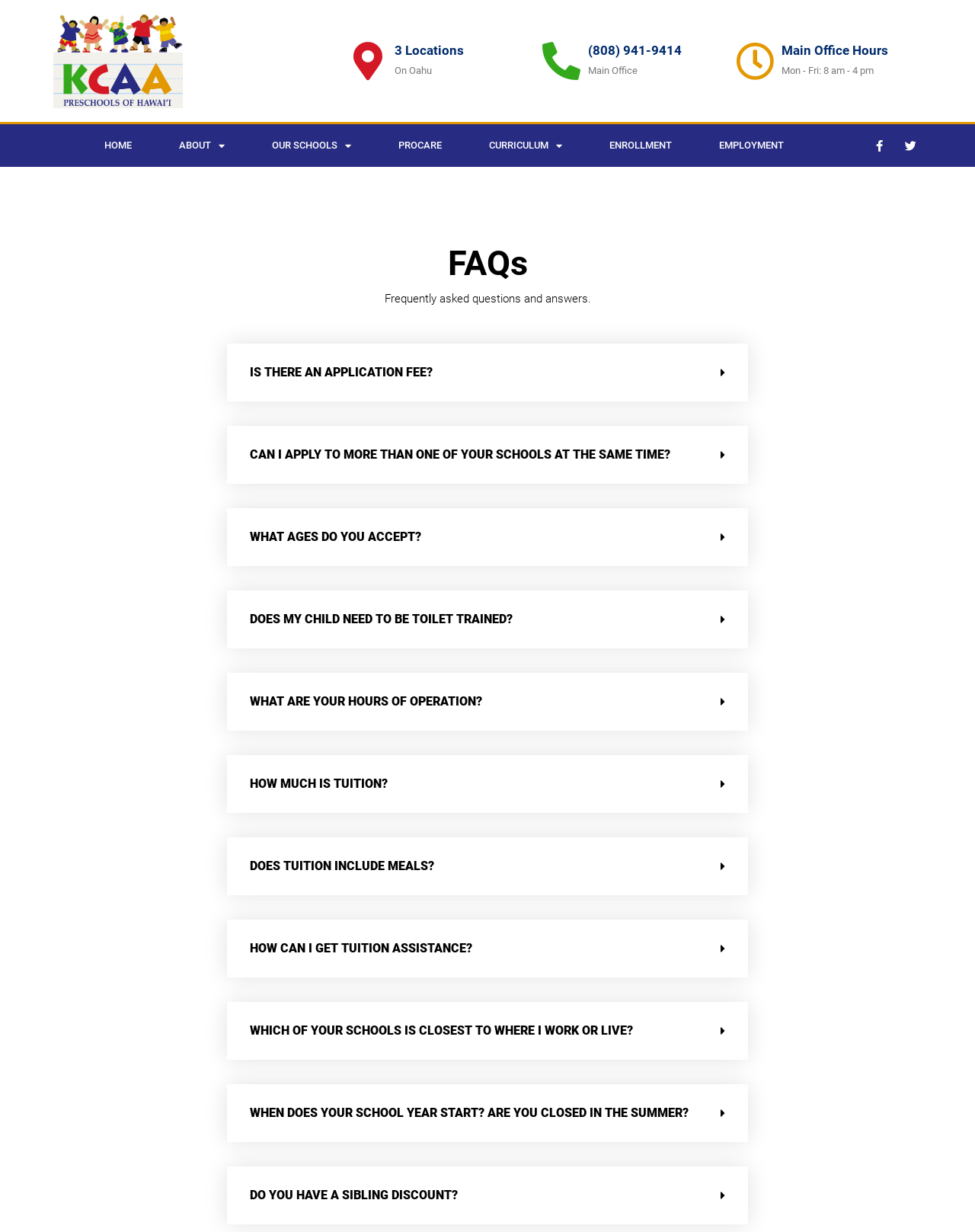What are the hours of operation of the main office?
Look at the image and answer the question with a single word or phrase.

Mon - Fri: 8 am - 4 pm